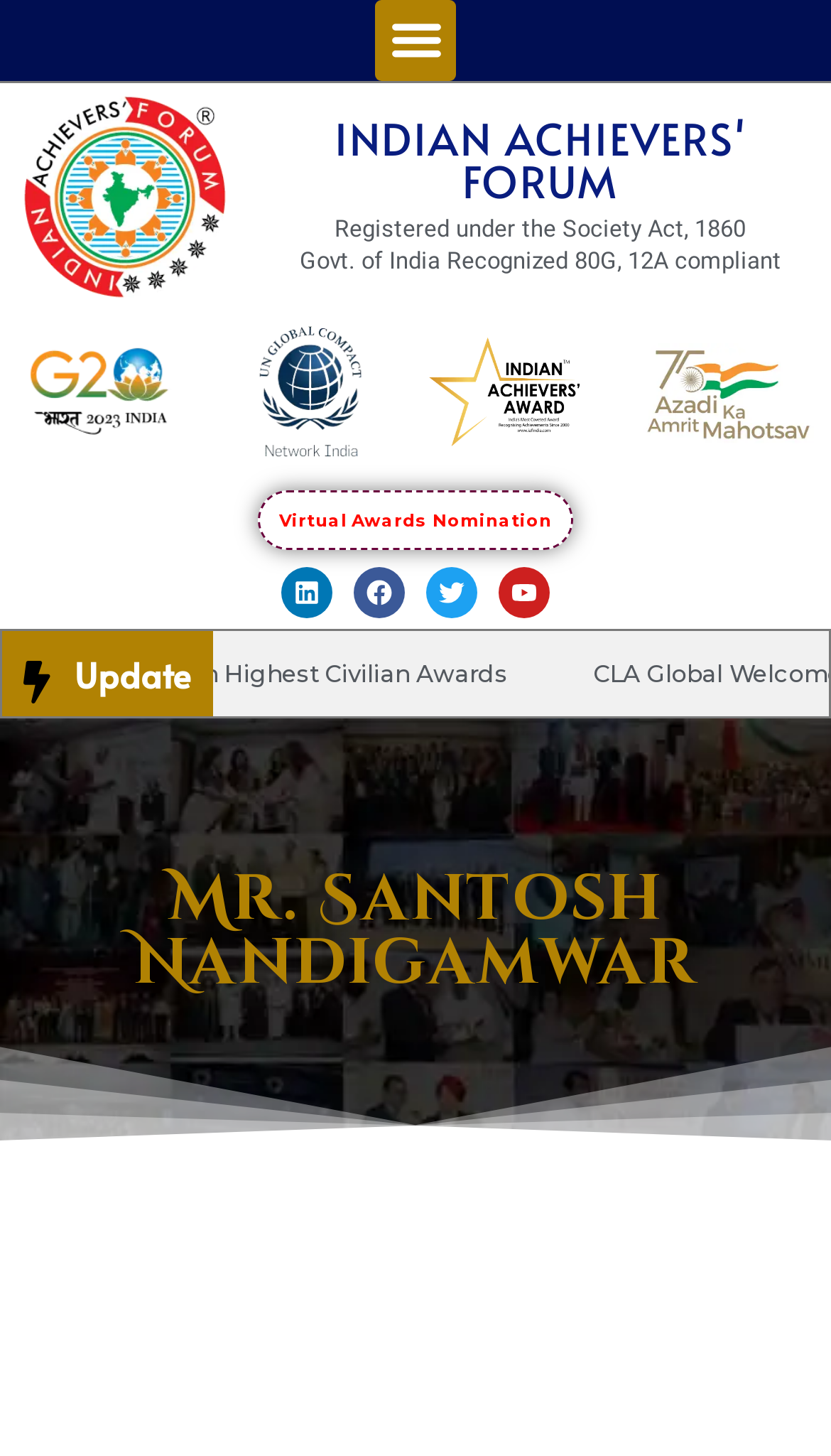Predict the bounding box of the UI element that fits this description: "Twitter".

[0.513, 0.39, 0.574, 0.425]